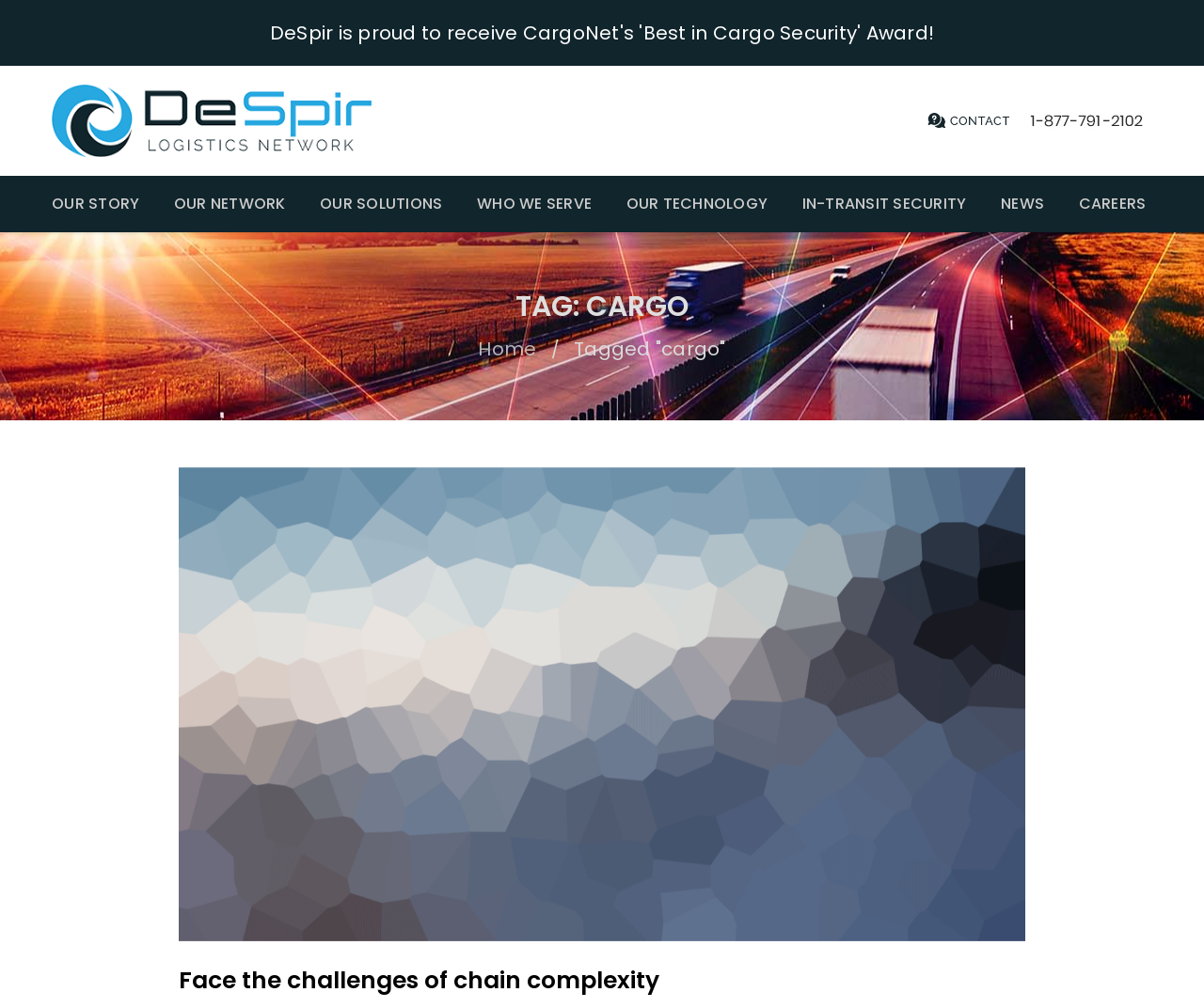Kindly respond to the following question with a single word or a brief phrase: 
What is the tag of the current webpage?

CARGO